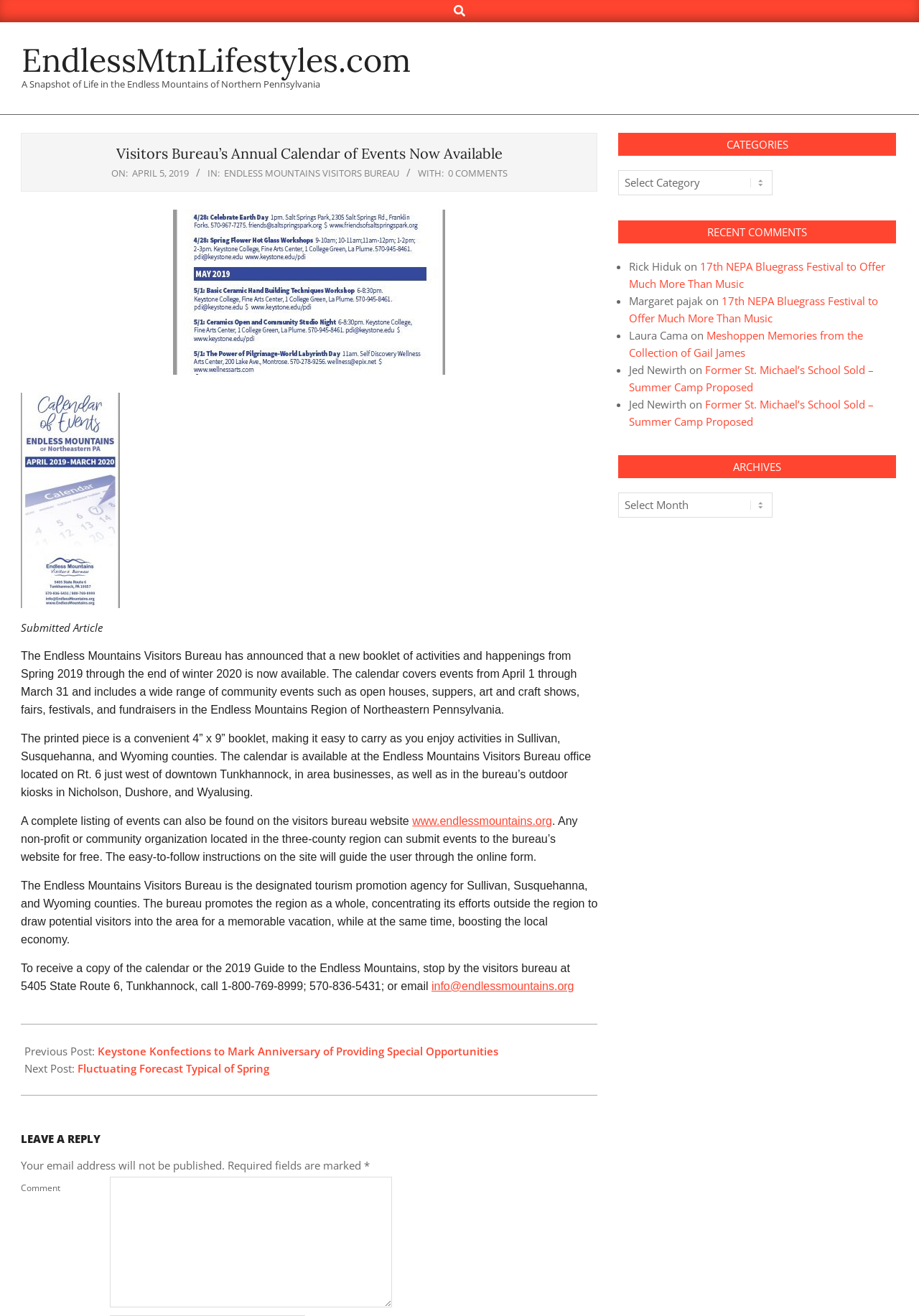Give a short answer using one word or phrase for the question:
What is the purpose of the Endless Mountains Visitors Bureau?

To promote the region and boost the local economy